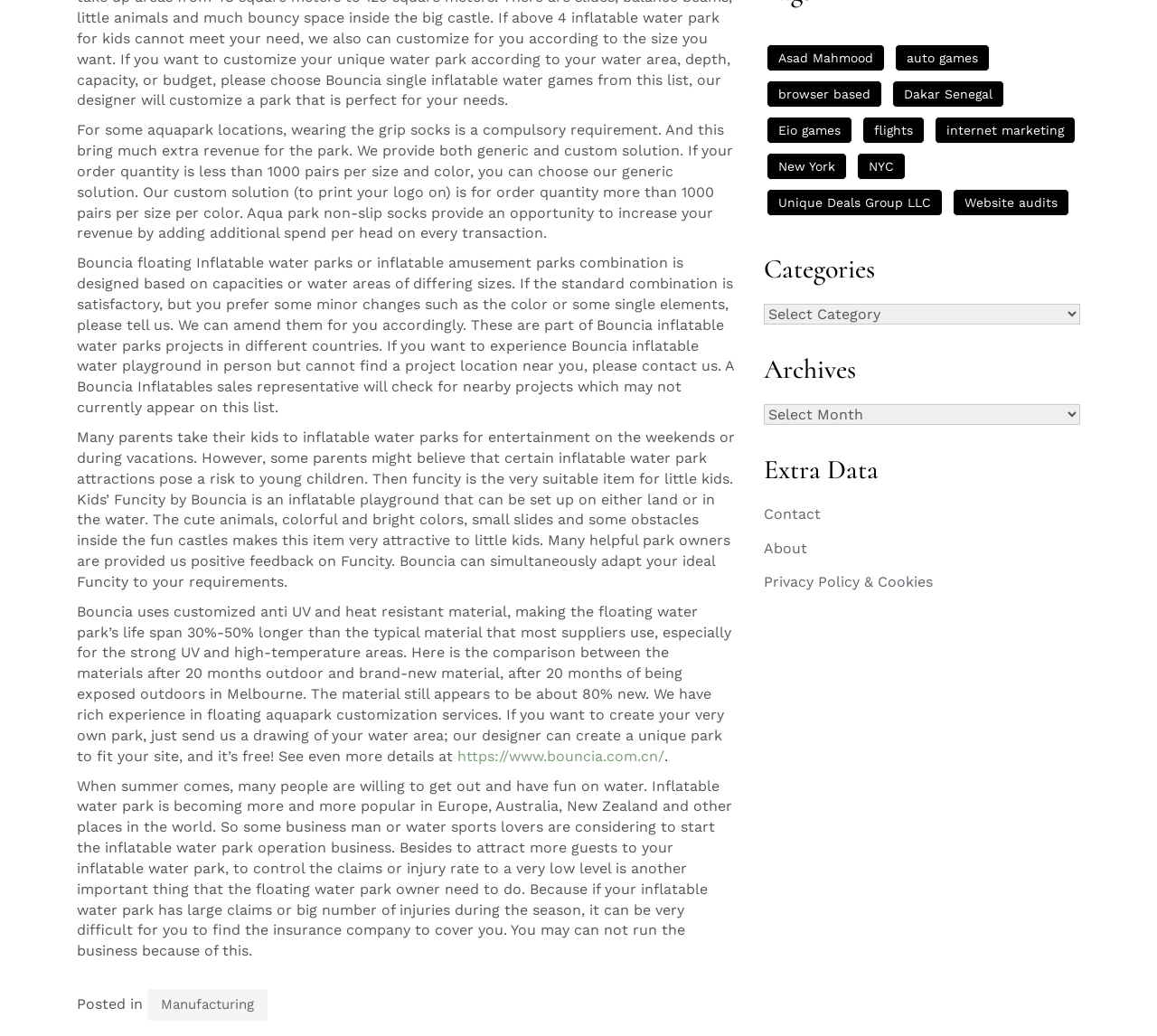Extract the bounding box coordinates for the described element: "About". The coordinates should be represented as four float numbers between 0 and 1: [left, top, right, bottom].

[0.66, 0.521, 0.698, 0.537]